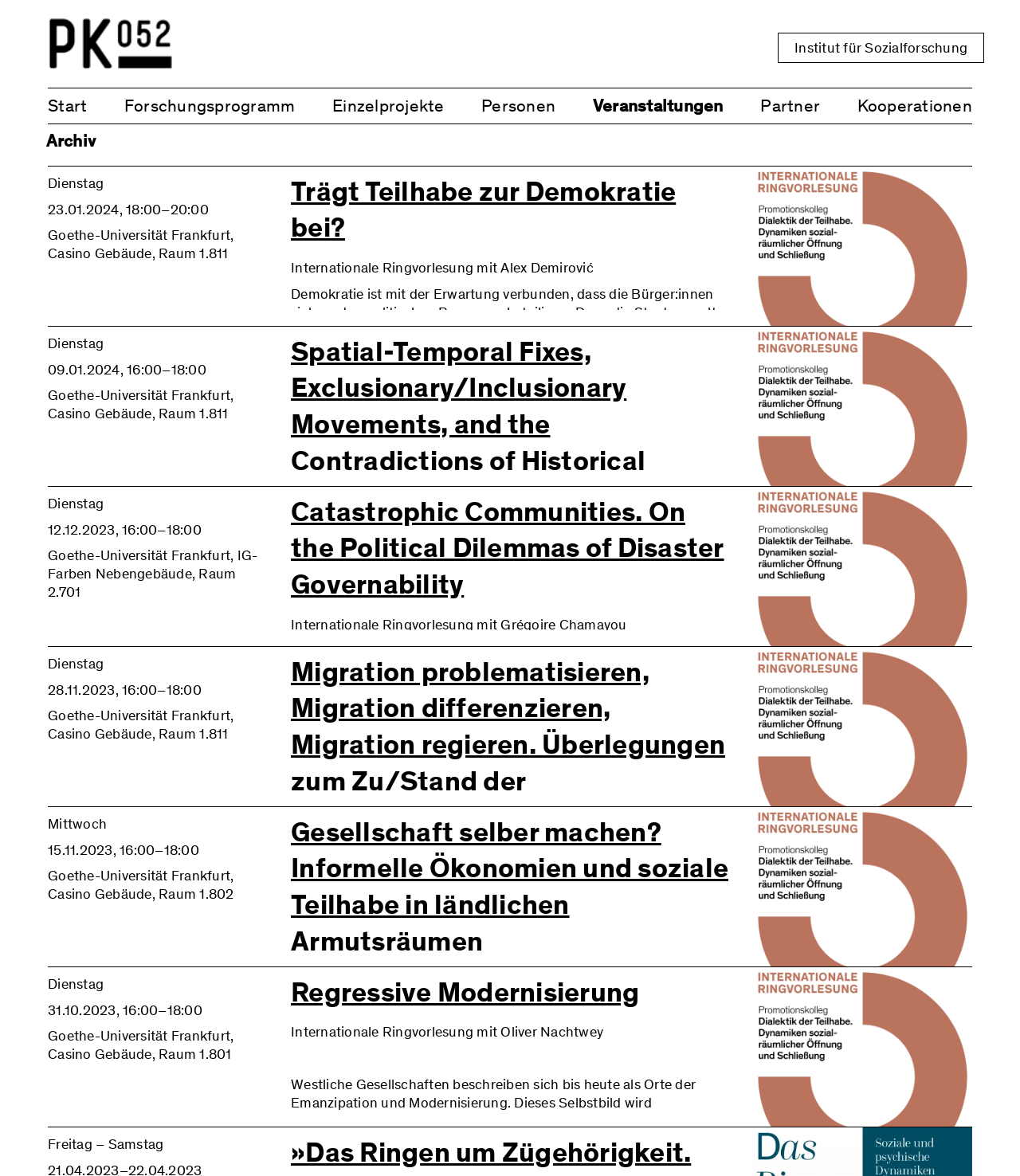Please identify the webpage's heading and generate its text content.

Trägt Teilhabe zur Demokratie bei?